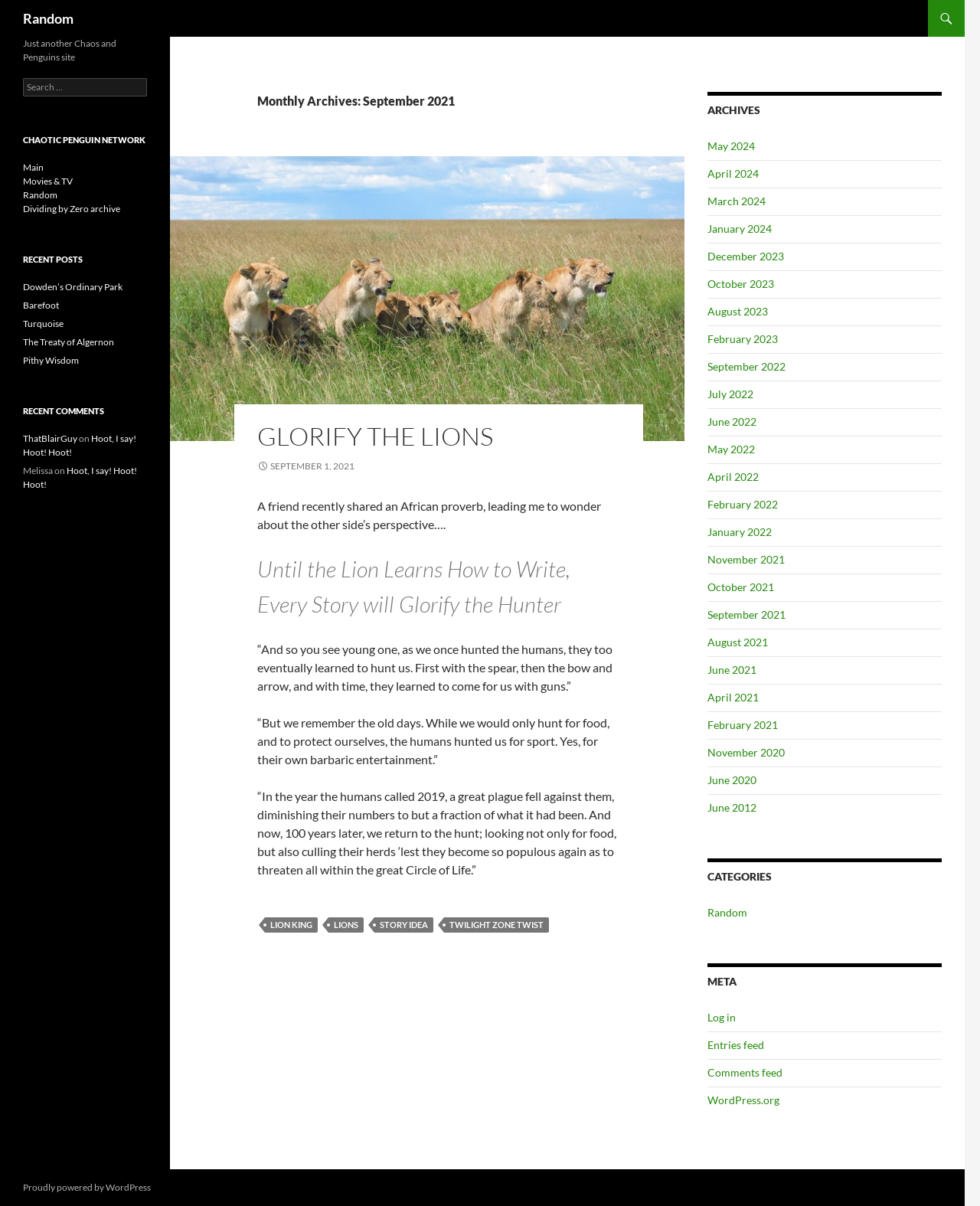Please find the bounding box coordinates of the element that you should click to achieve the following instruction: "Go to archives". The coordinates should be presented as four float numbers between 0 and 1: [left, top, right, bottom].

[0.722, 0.076, 0.961, 0.099]